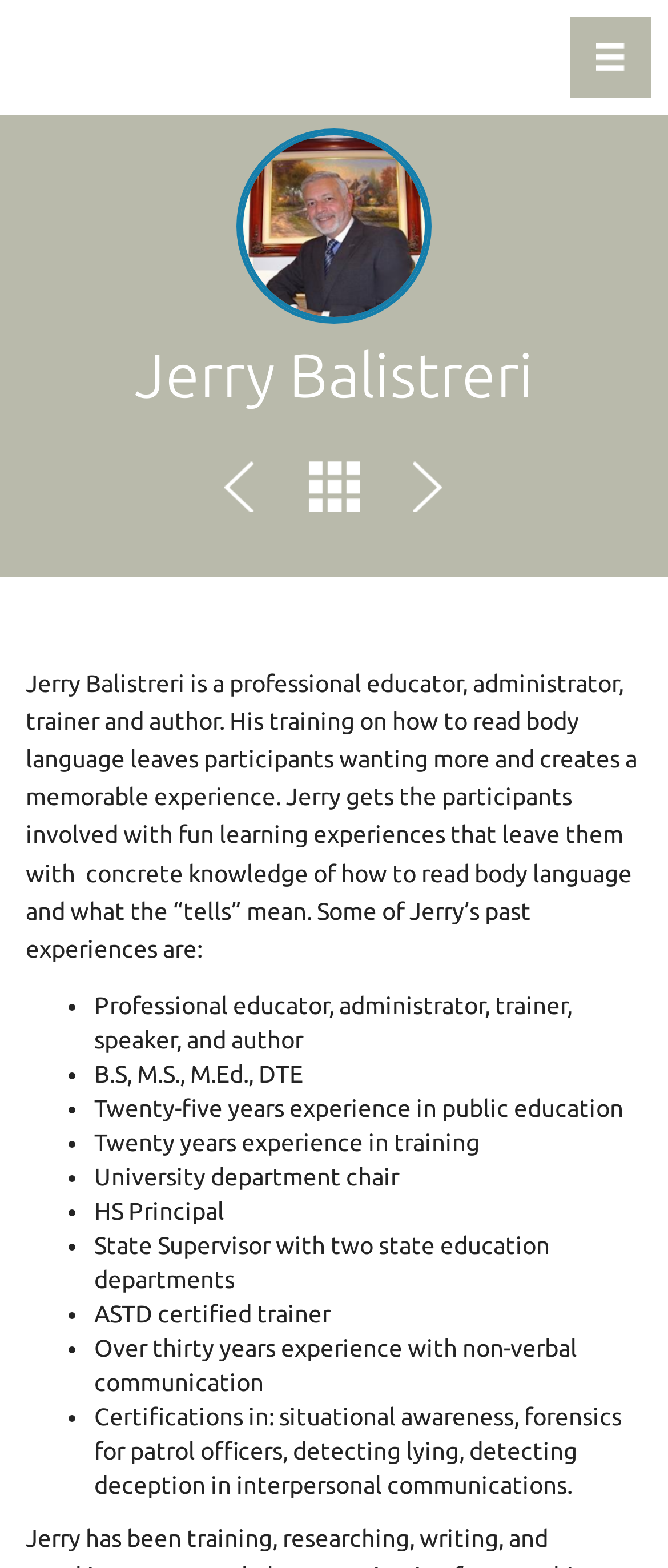Please give a concise answer to this question using a single word or phrase: 
What is Jerry's role in a university?

Department chair